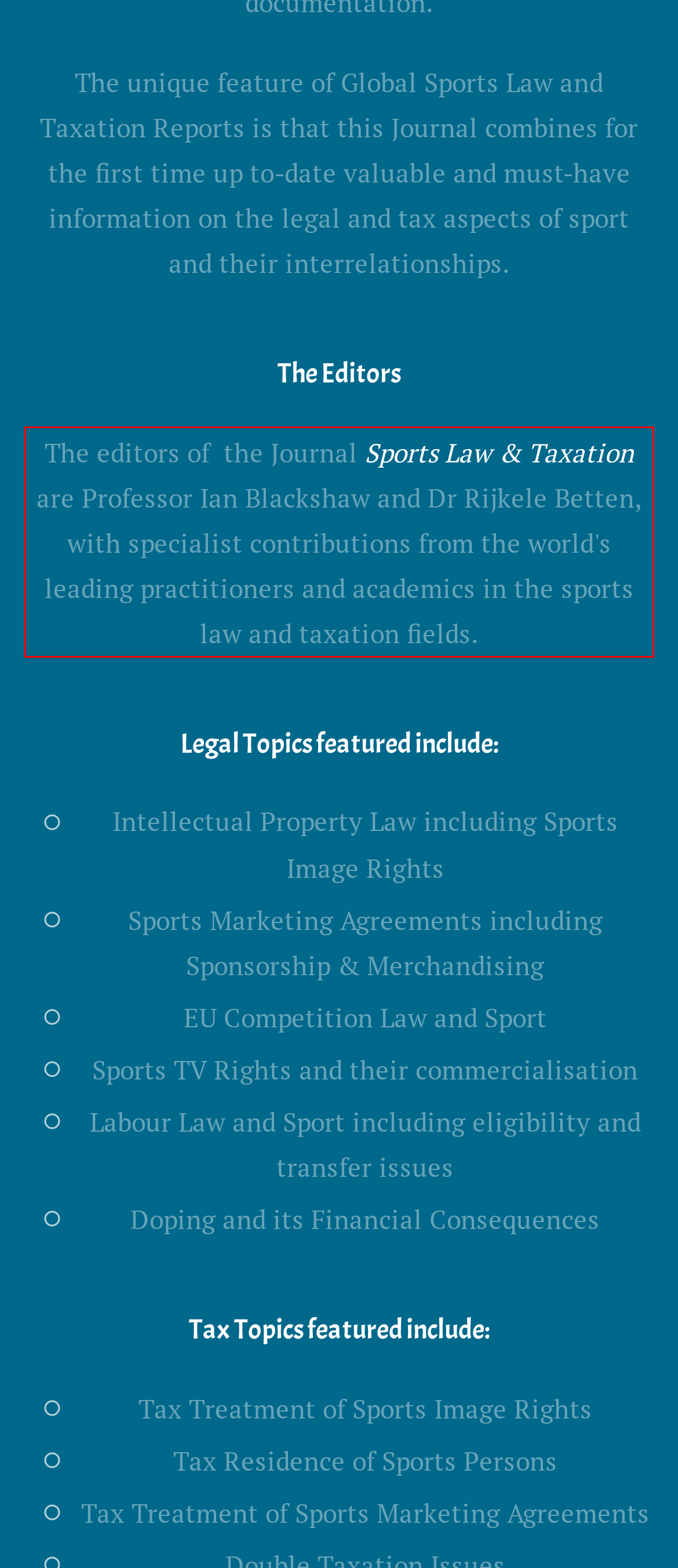Within the screenshot of a webpage, identify the red bounding box and perform OCR to capture the text content it contains.

The editors of the Journal Sports Law & Taxation are Professor Ian Blackshaw and Dr Rijkele Betten, with specialist contributions from the world's leading practitioners and academics in the sports law and taxation fields.